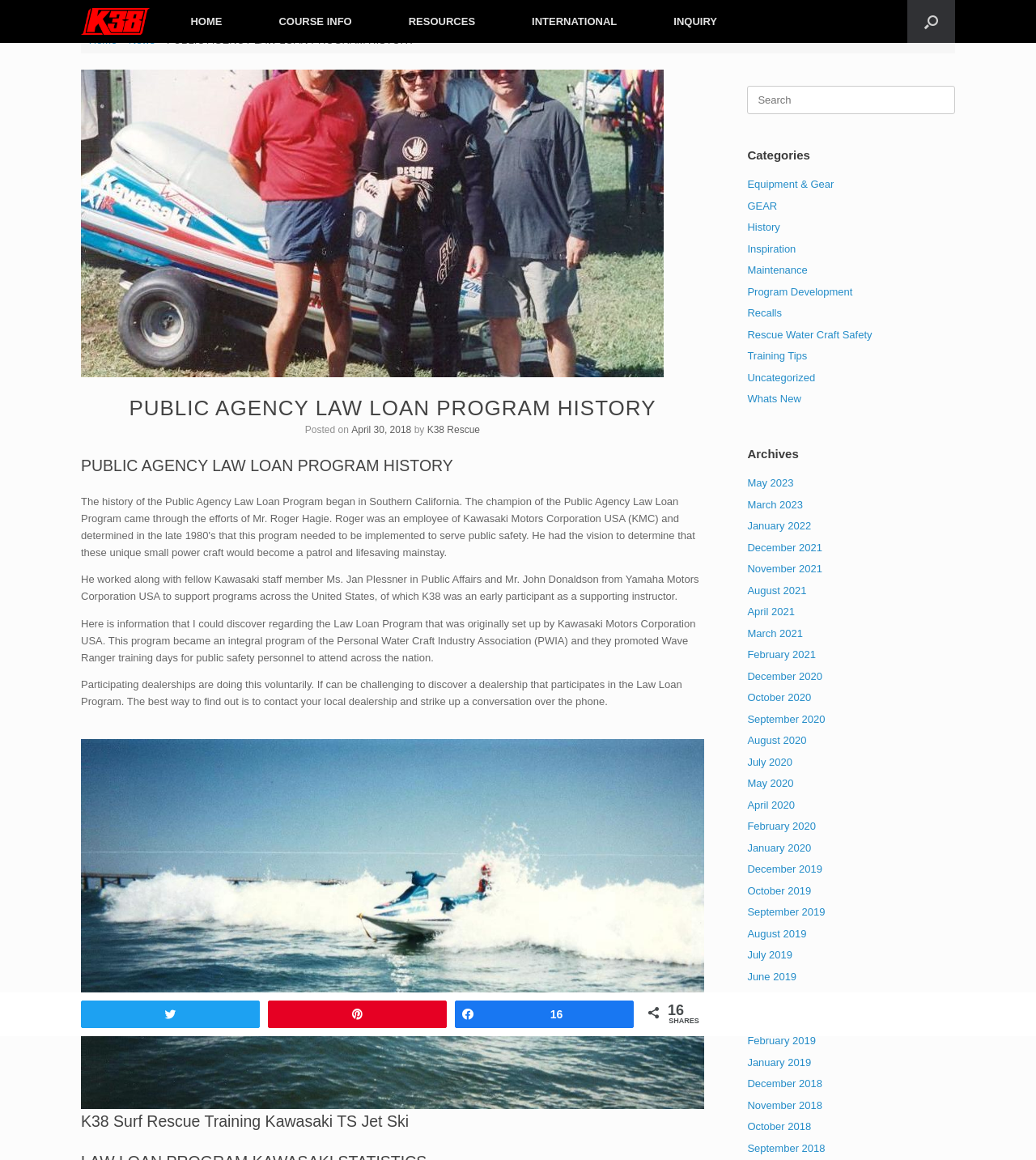What is the name of the organization?
Make sure to answer the question with a detailed and comprehensive explanation.

The name of the organization can be found in the top-left corner of the webpage, where the logo is located. The text 'K38 Rescue Water Craft Services' is written next to the logo, indicating that it is the name of the organization.